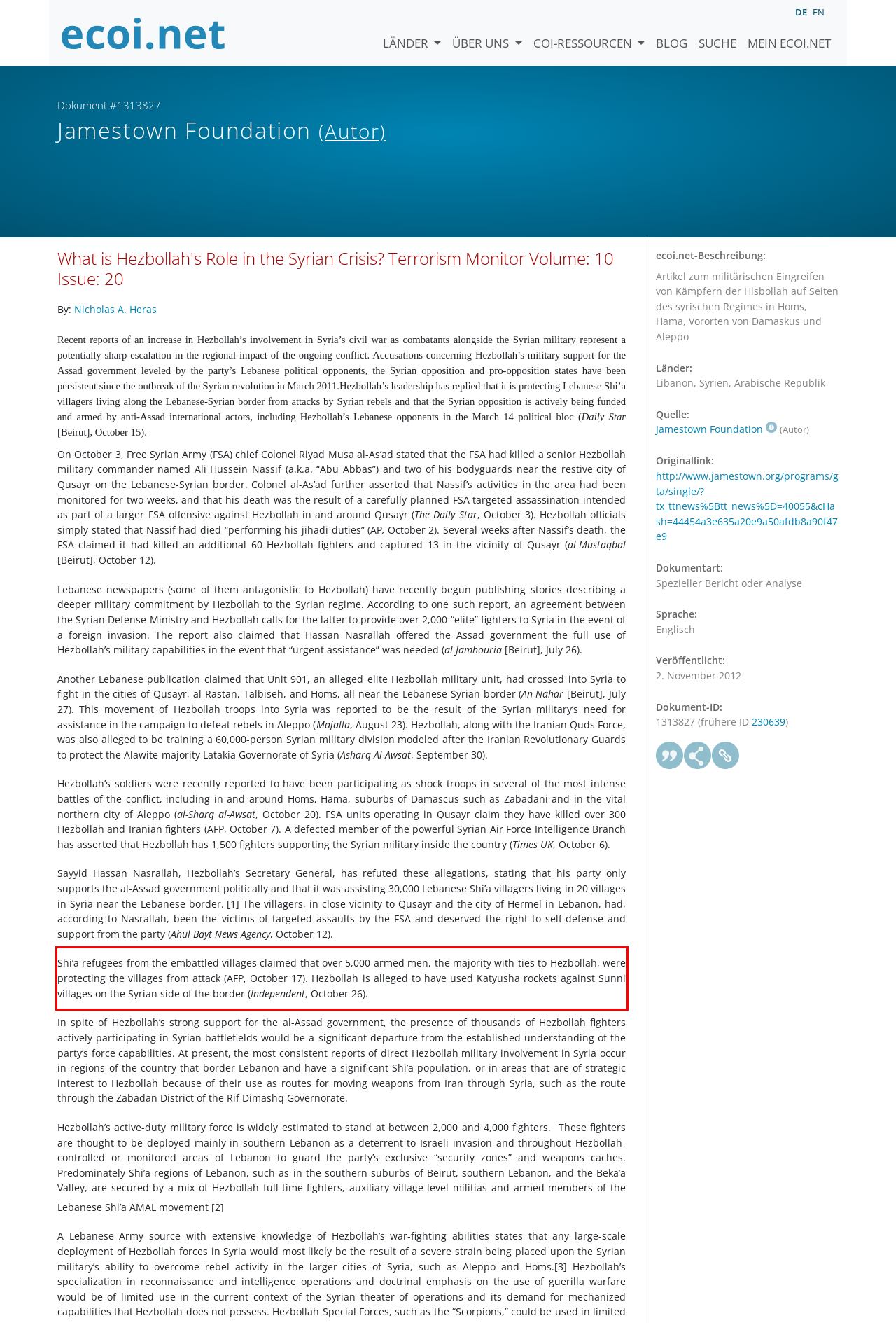Given a screenshot of a webpage, identify the red bounding box and perform OCR to recognize the text within that box.

Shi’a refugees from the embattled villages claimed that over 5,000 armed men, the majority with ties to Hezbollah, were protecting the villages from attack (AFP, October 17). Hezbollah is alleged to have used Katyusha rockets against Sunni villages on the Syrian side of the border (Independent, October 26).